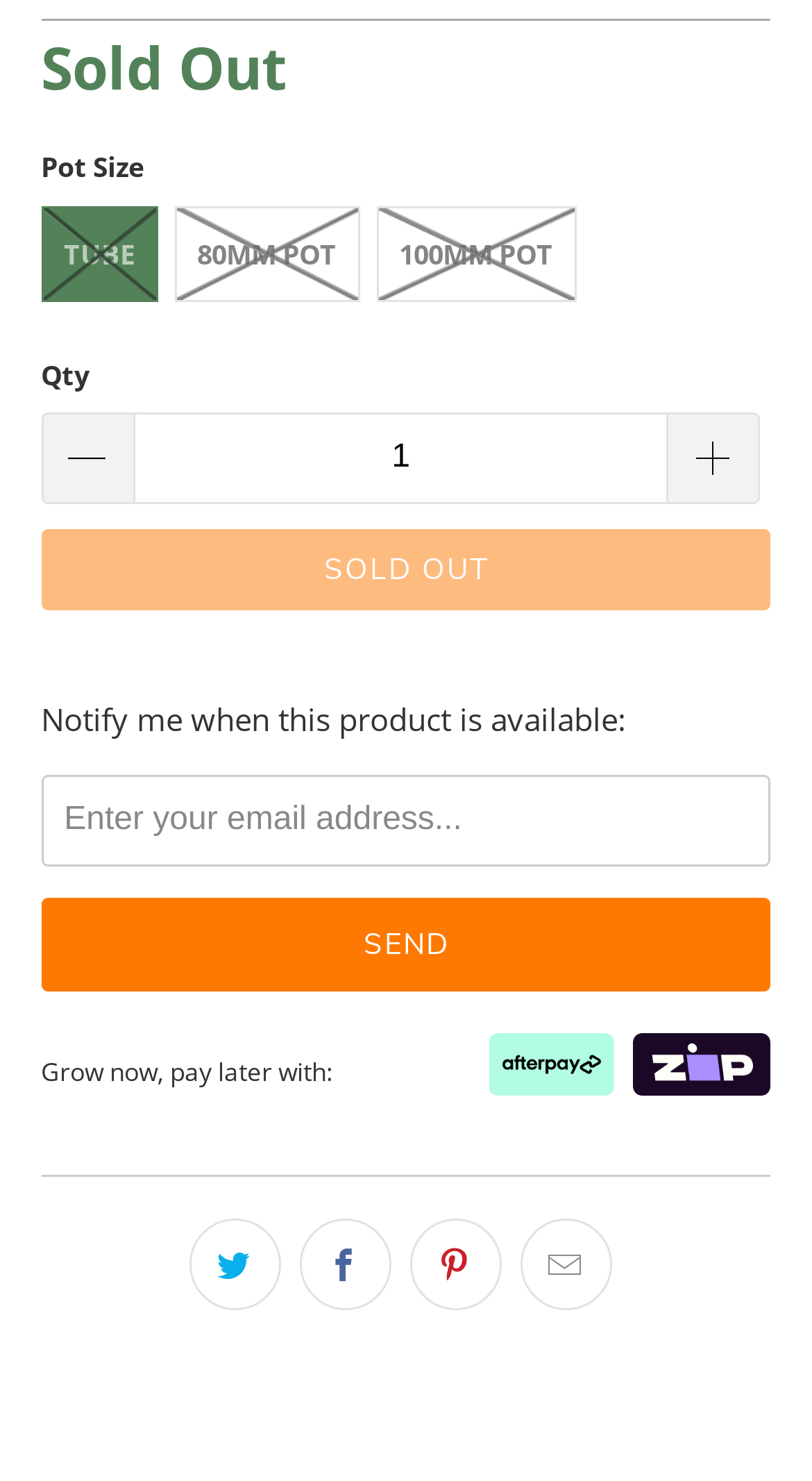Using the details in the image, give a detailed response to the question below:
What is the minimum quantity that can be selected?

The minimum quantity that can be selected can be determined by looking at the spinbutton element with the valuemin attribute set to 1, which indicates that the minimum quantity is 1.